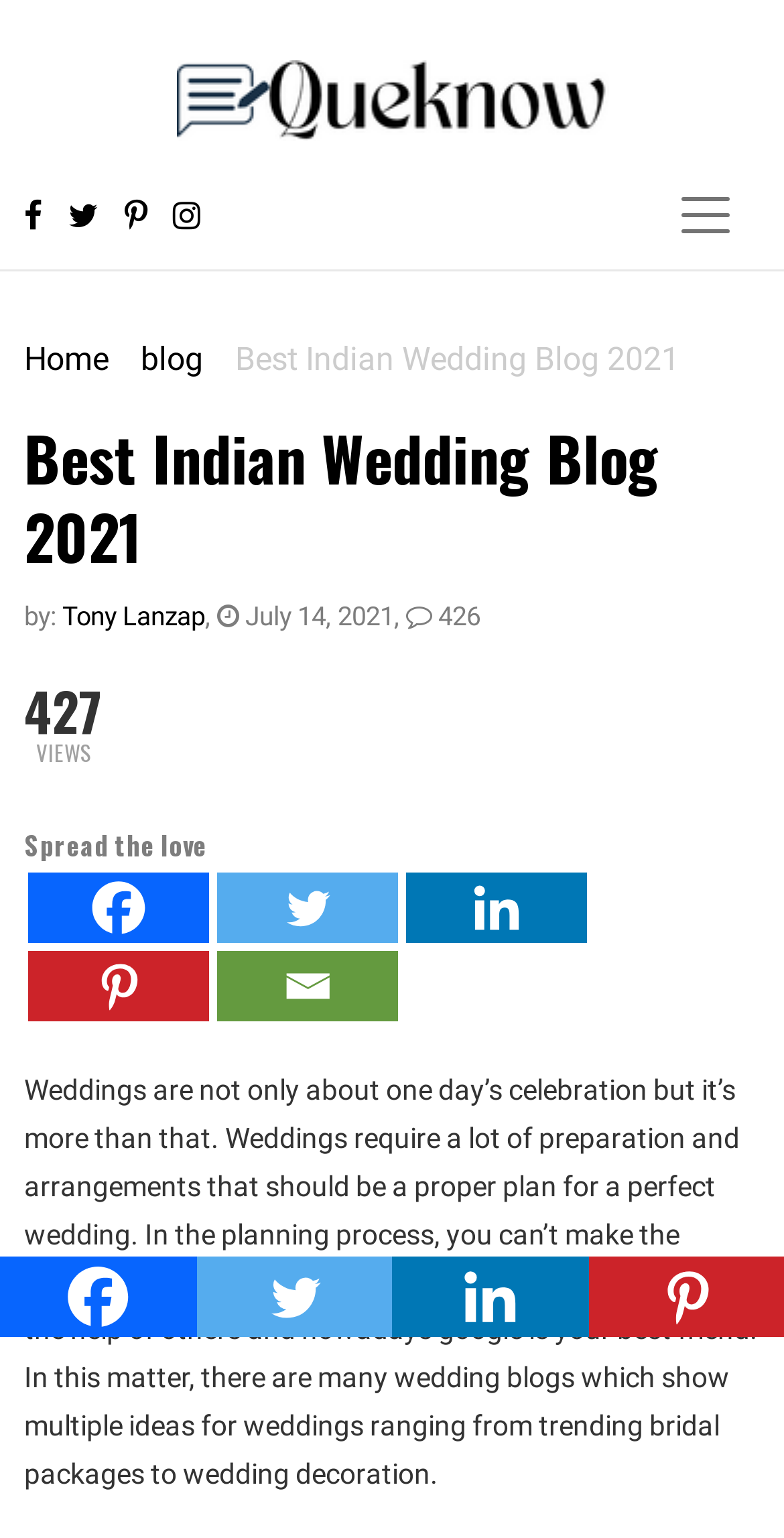What is the date of the article?
Respond to the question with a single word or phrase according to the image.

July 14, 2021